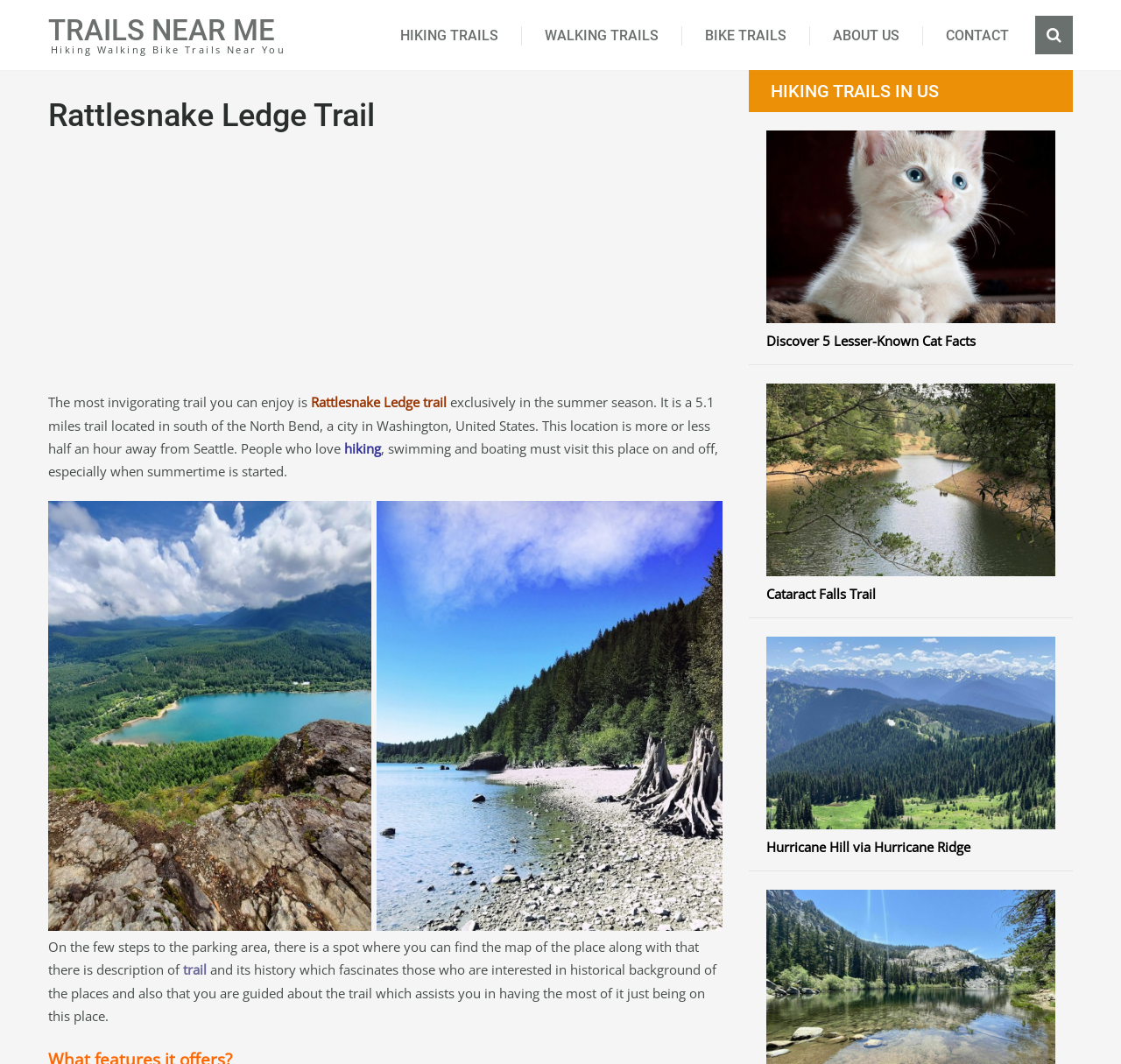Explain the contents of the webpage comprehensively.

The webpage is about Rattlesnake Ledge Trail, a hiking trail located in Washington, United States. At the top, there is a heading "TRAILS NEAR ME" with a link to the same text. Below it, there is a static text "Hiking Walking Bike Trails Near You". 

On the top-right side, there are five links: "HIKING TRAILS", "WALKING TRAILS", "BIKE TRAILS", "ABOUT US", and "CONTACT". Next to these links, there is a small icon represented by "\uf002". 

Below the top section, there is a header "Rattlesnake Ledge Trail" with an advertisement iframe below it. The main content of the webpage starts with a paragraph of text describing Rattlesnake Ledge trail, mentioning that it is a 5.1 miles trail located in south of North Bend, Washington, and that it is about half an hour away from Seattle. The text also mentions that people who love hiking, swimming, and boating must visit this place.

On the left side of the text, there are two images. The text continues below the images, describing the parking area and the map of the place, as well as the trail's history. 

At the bottom of the webpage, there is a heading "HIKING TRAILS IN US" with three links below it: "Discover 5 Lesser-Known Cat Facts", "Cataract Falls Trail", and "Hurricane Hill via Hurricane Ridge".